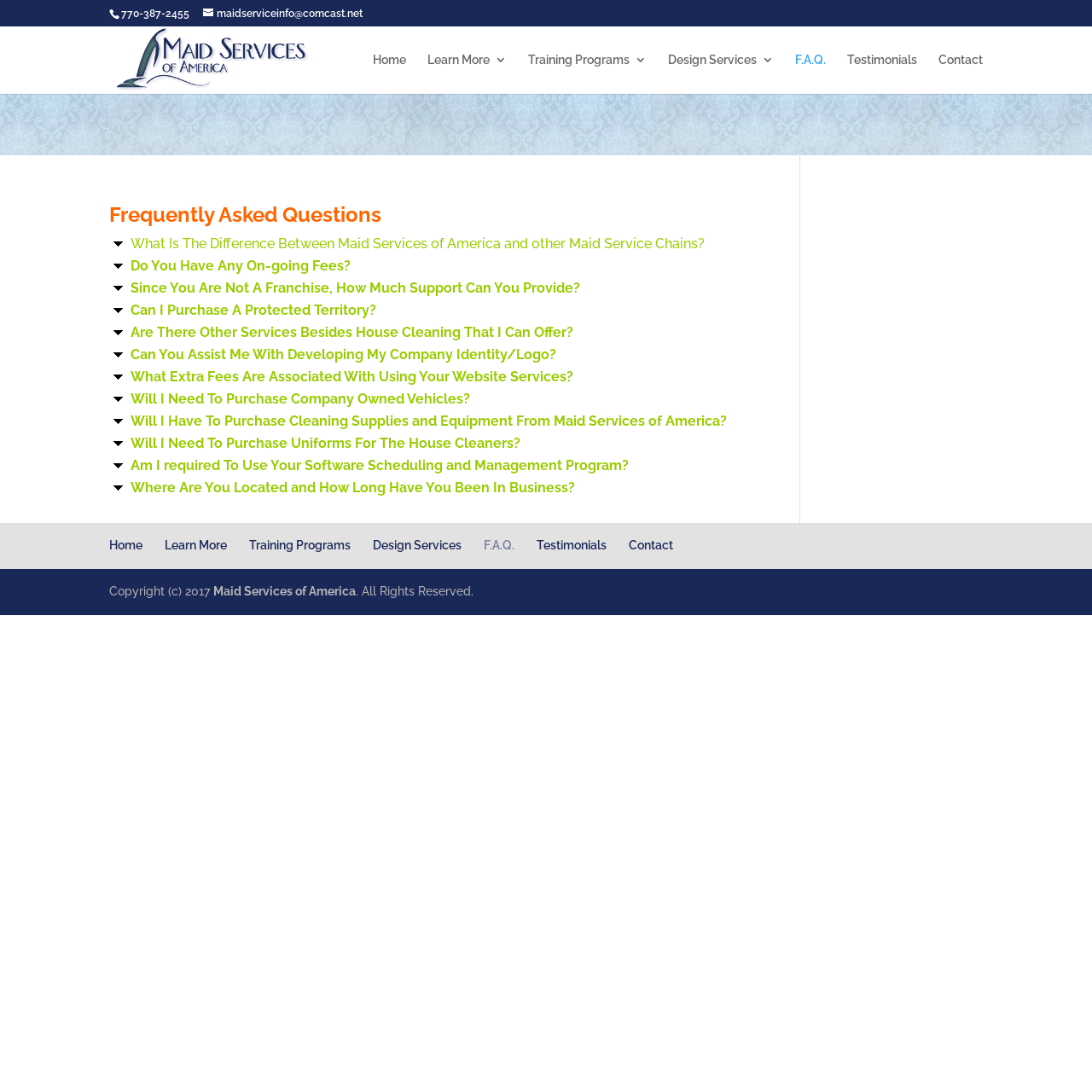What are the different sections of the Maid Services of America website? Based on the image, give a response in one word or a short phrase.

Home, Learn More, Training Programs, Design Services, F.A.Q., Testimonials, Contact